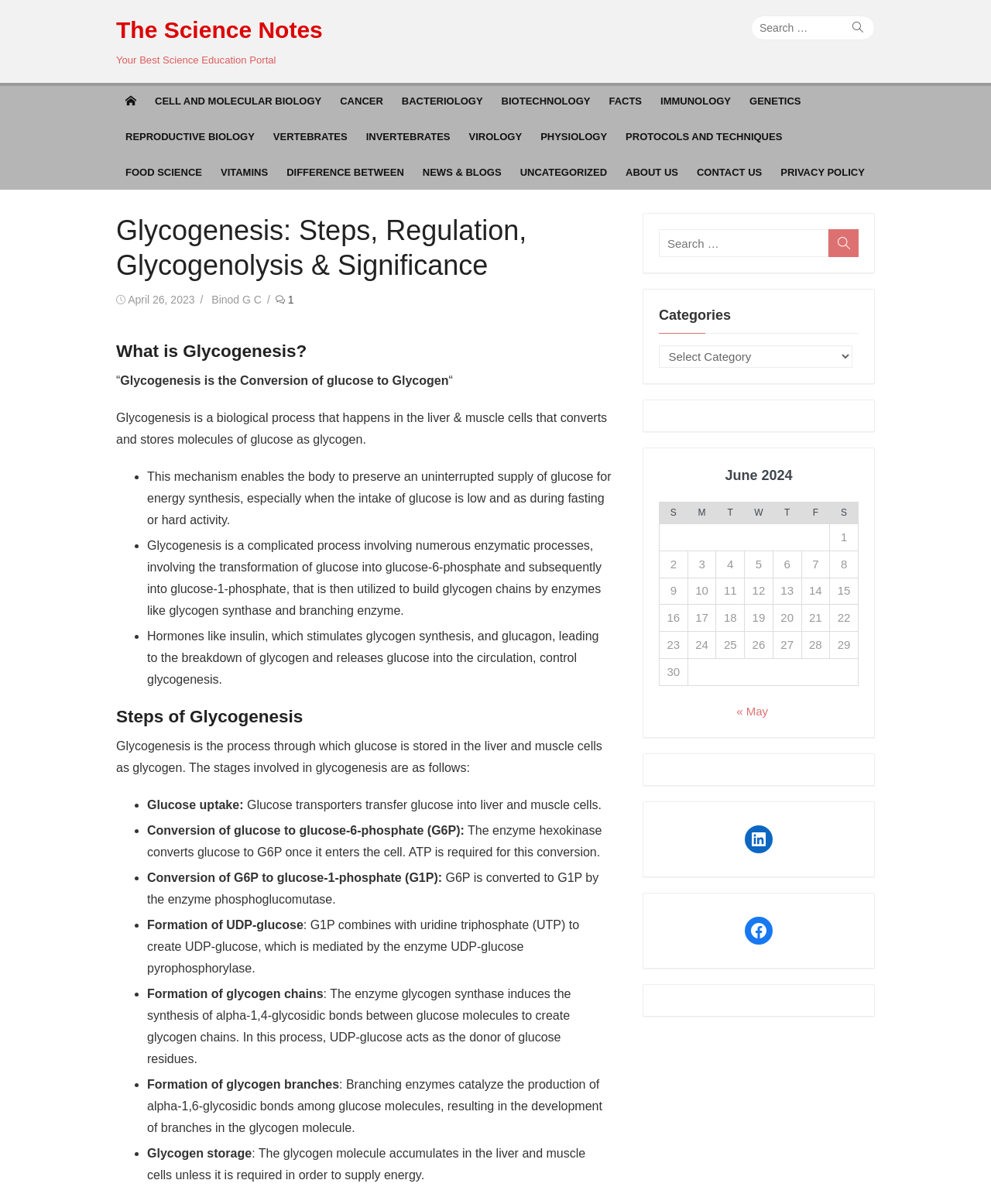Can you determine the bounding box coordinates of the area that needs to be clicked to fulfill the following instruction: "Search for a term"?

[0.758, 0.013, 0.883, 0.033]